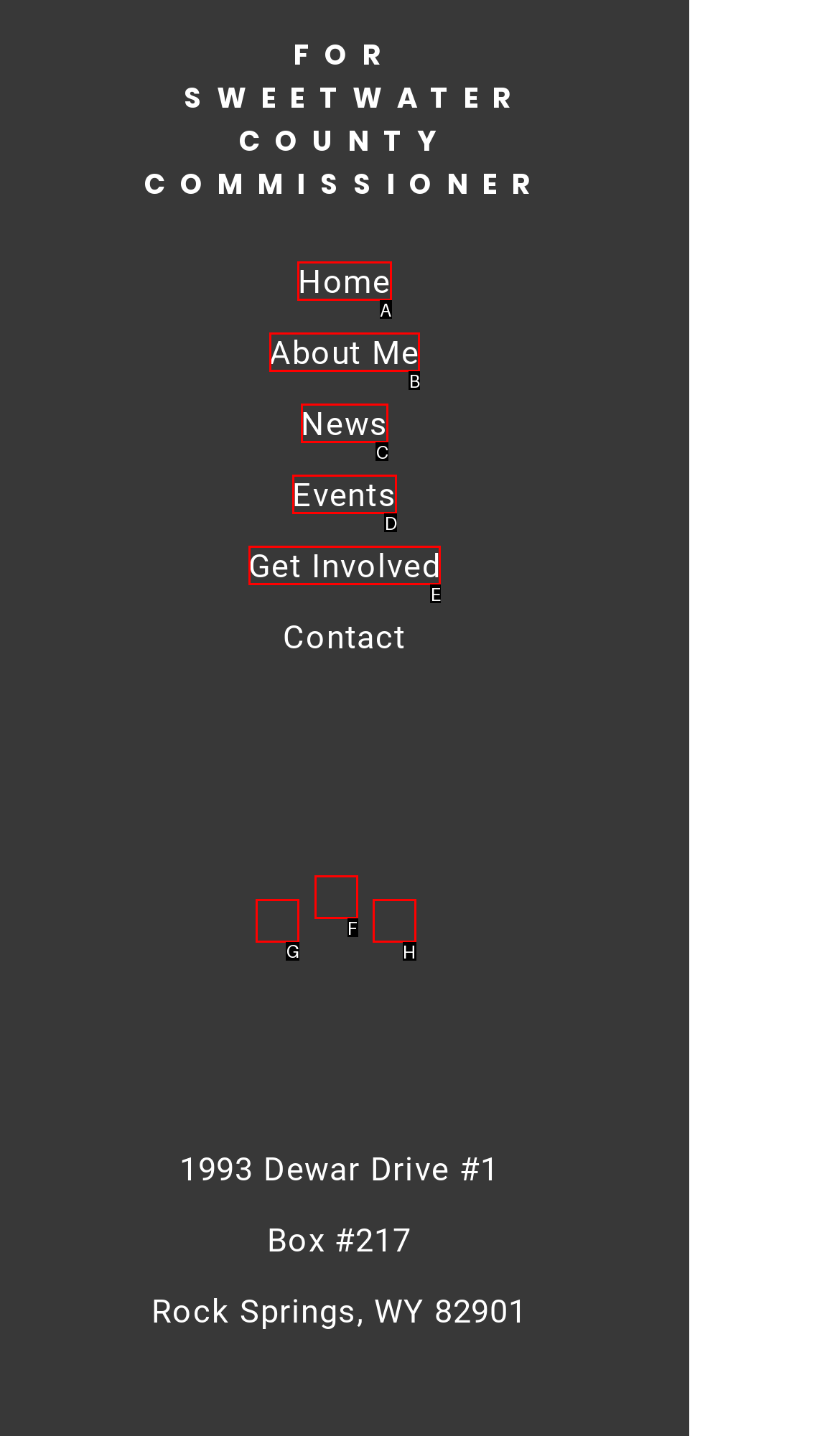Determine the letter of the UI element that you need to click to perform the task: view Facebook page.
Provide your answer with the appropriate option's letter.

G